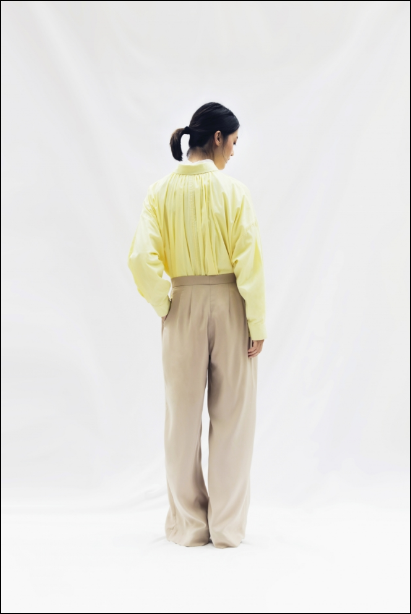Generate a comprehensive description of the image.

In this captivating image, a model stands with her back to the viewer, showcasing a stylish outfit composed of a vibrant yellow top and beige trousers. The top features a unique design with pleats running down the back, adding texture and a sense of movement to the overall look. Her hair is neatly styled in a ponytail, emphasizing the elegant simplicity of her outfit. The soft, neutral background enhances the colors of the clothing, creating a fresh and modern aesthetic. This ensemble exemplifies a blend of comfort and chic fashion, suitable for various occasions.